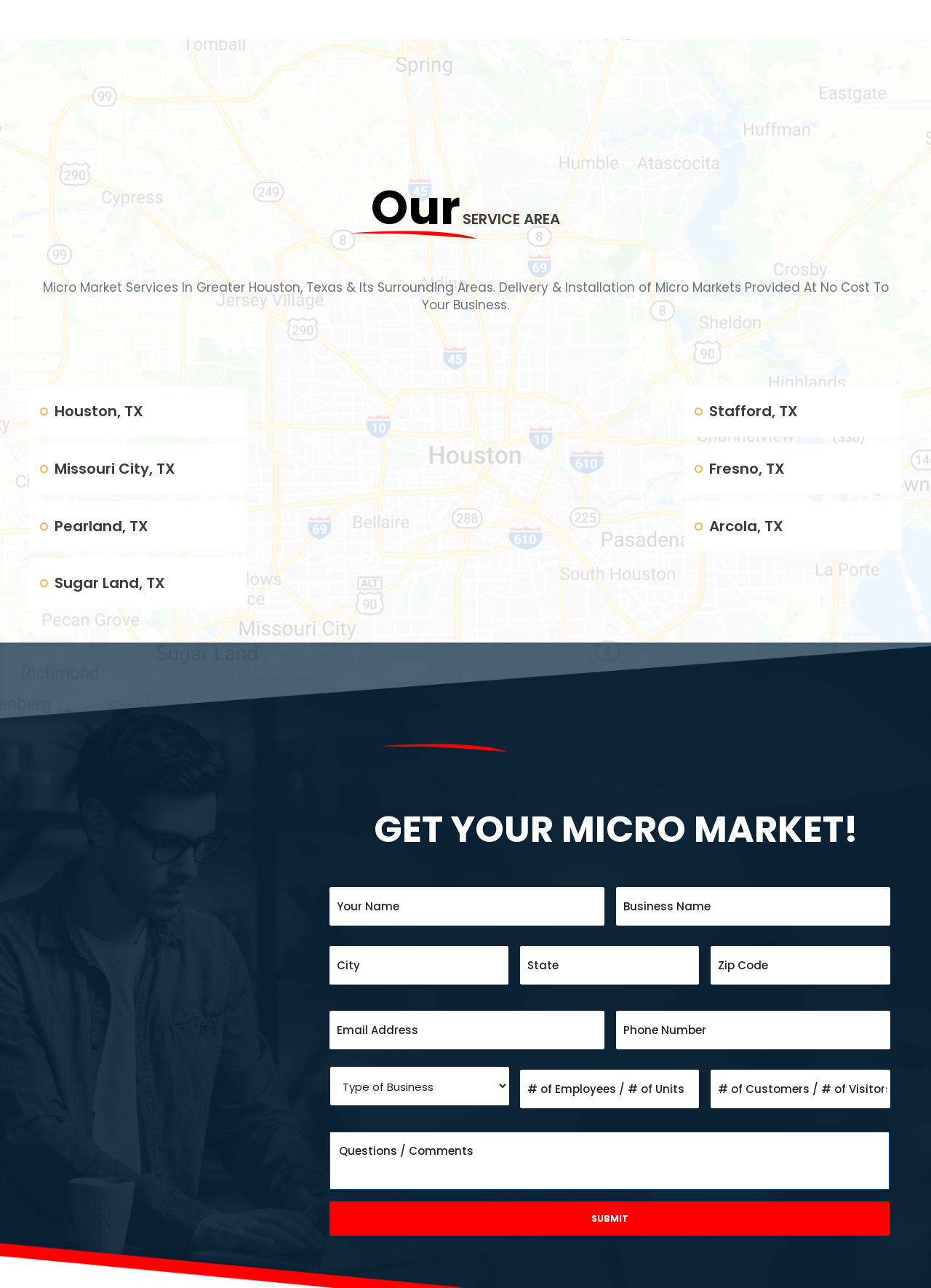Please determine the bounding box coordinates of the section I need to click to accomplish this instruction: "Enter your name in the 'Your Name' field".

[0.354, 0.689, 0.649, 0.719]